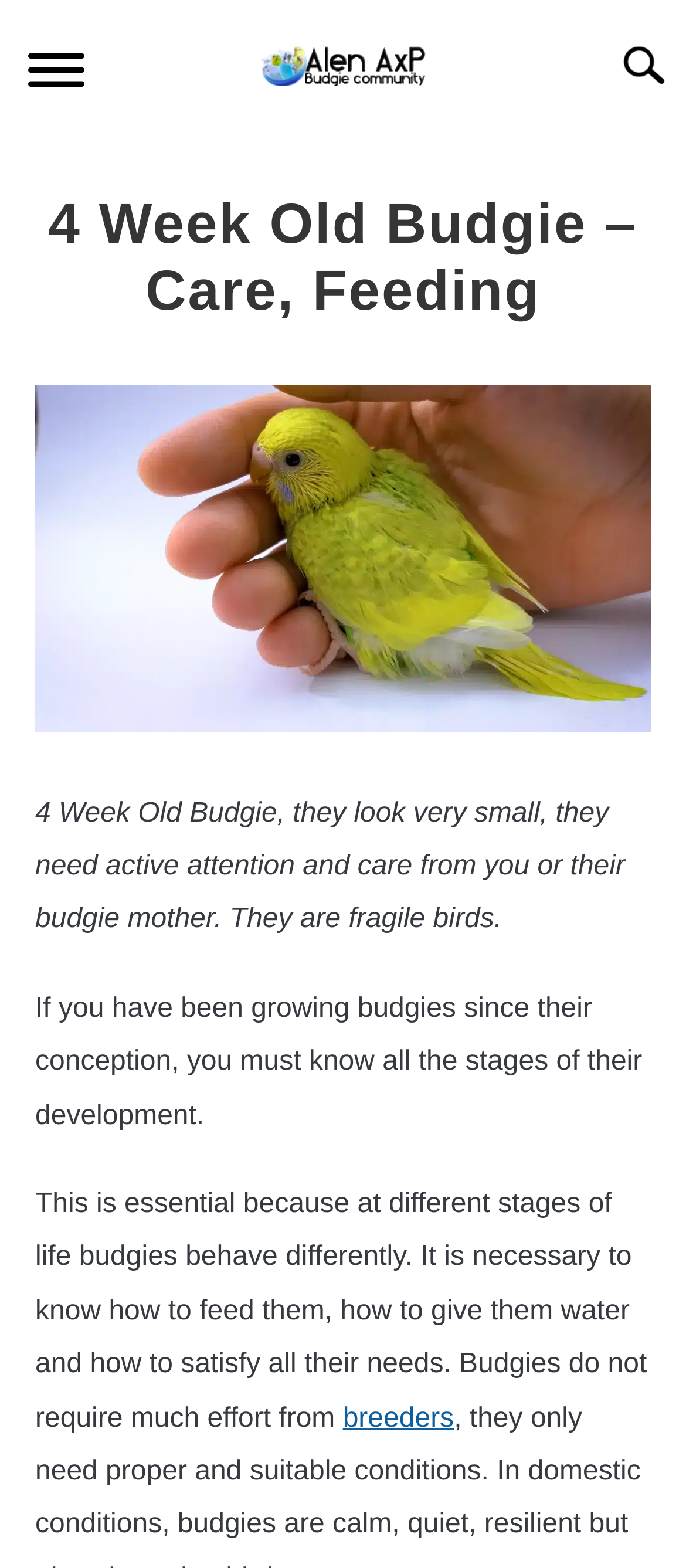Who wrote the article?
Please elaborate on the answer to the question with detailed information.

The author of the article can be determined by reading the static text 'Written by' followed by a link 'AlenAxp' which indicates that AlenAxp is the author of the article.